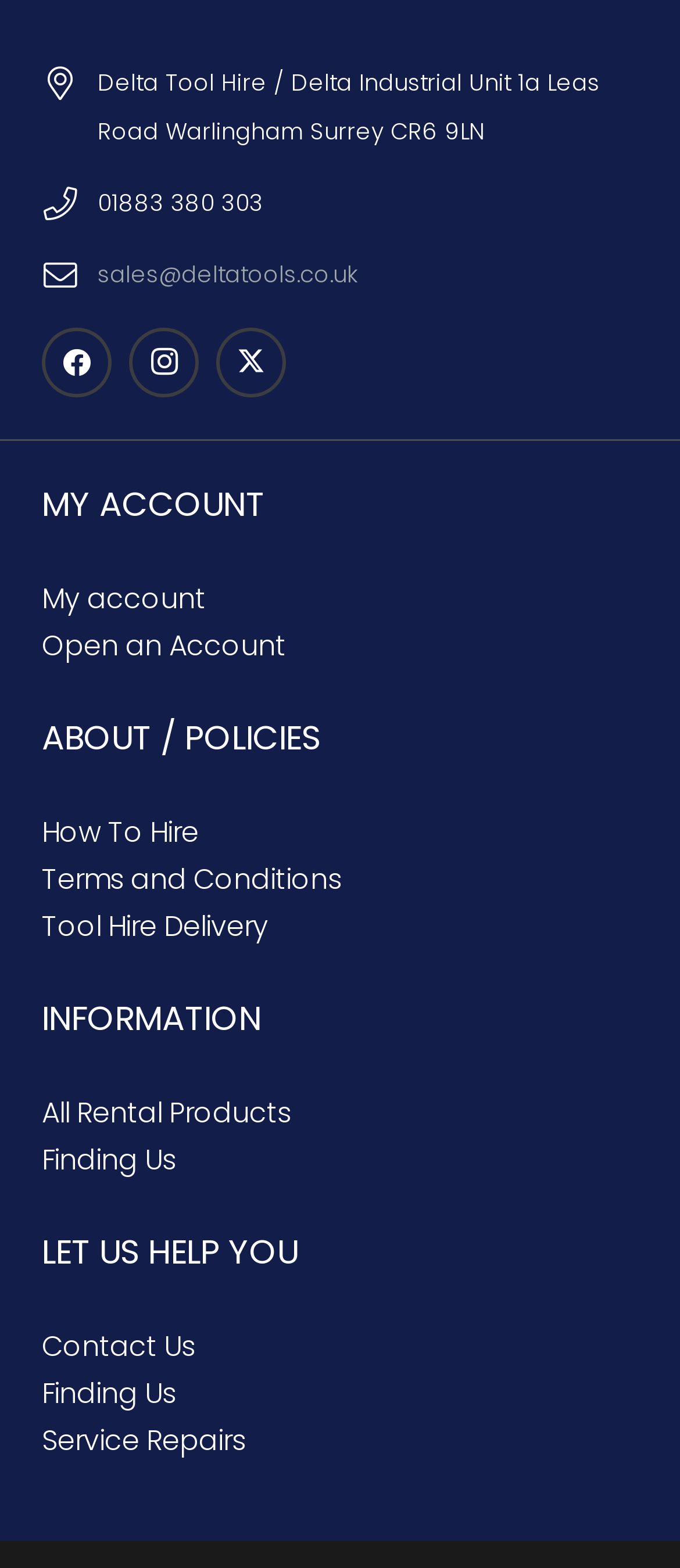What is the email address for sales inquiries?
Make sure to answer the question with a detailed and comprehensive explanation.

I searched for a link element with an email address format and found the 'sales@deltatools.co.uk' link, which is likely the email address for sales inquiries.